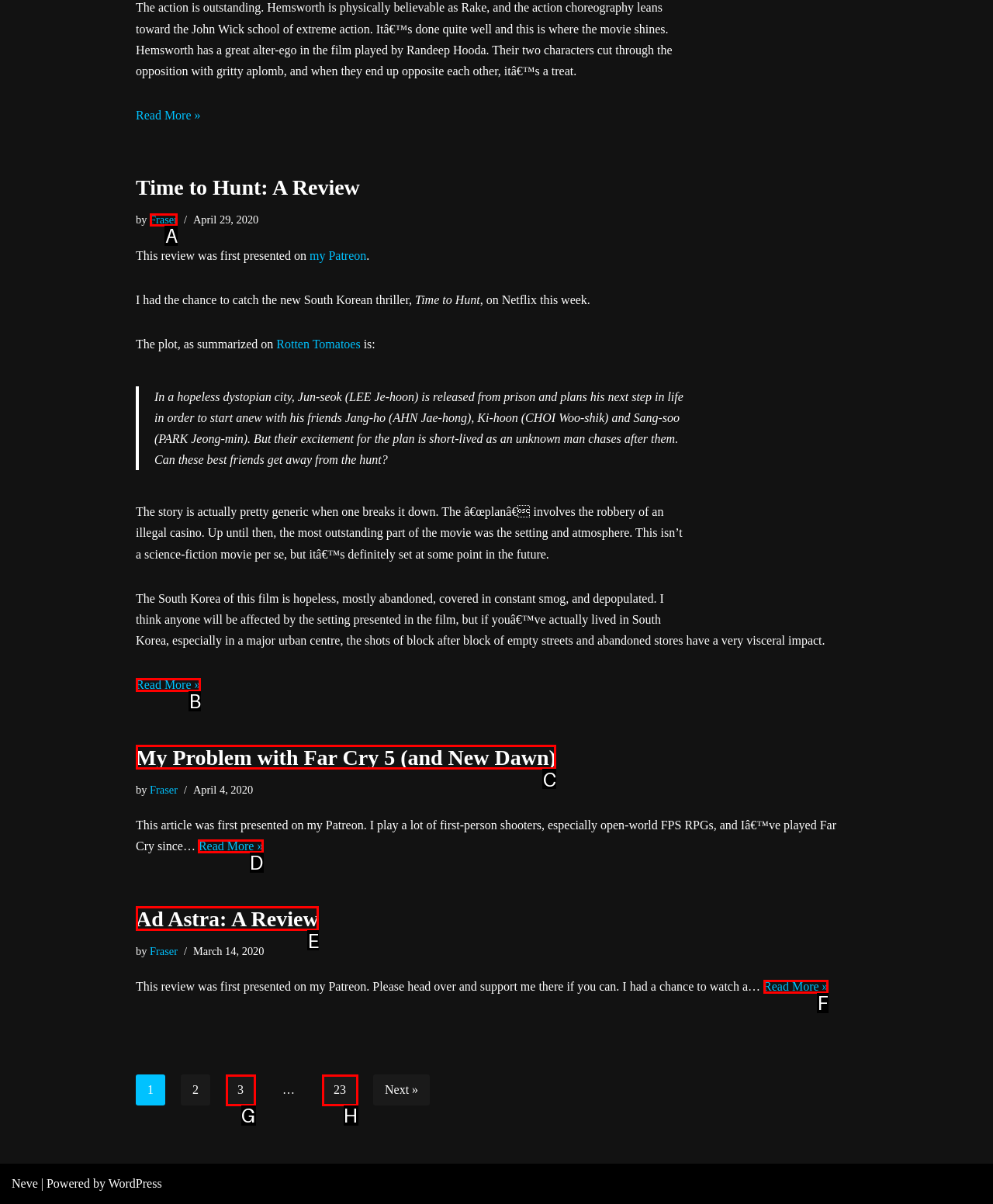Identify the letter of the correct UI element to fulfill the task: Read the review of Ad Astra from the given options in the screenshot.

F